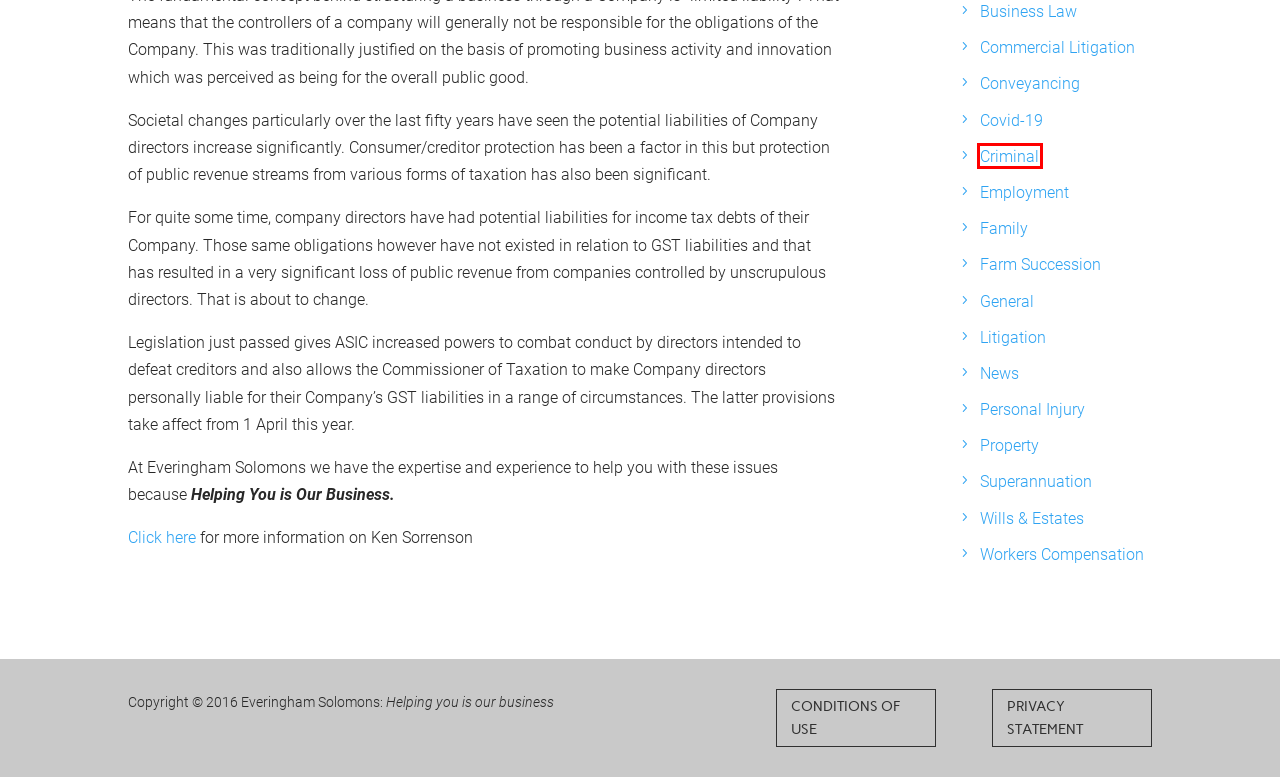Given a screenshot of a webpage with a red rectangle bounding box around a UI element, select the best matching webpage description for the new webpage that appears after clicking the highlighted element. The candidate descriptions are:
A. Criminal | Everingham Solomons Solicitors - Tamworth
B. Commercial Litigation | Everingham Solomons Solicitors - Tamworth
C. News | Everingham Solomons Solicitors - Tamworth
D. Business Law | Everingham Solomons Solicitors - Tamworth
E. Property | Everingham Solomons Solicitors - Tamworth
F. Employment | Everingham Solomons Solicitors - Tamworth
G. Farm Succession | Everingham Solomons Solicitors - Tamworth
H. 404 | Everingham Solomons Solicitors - Tamworth

A